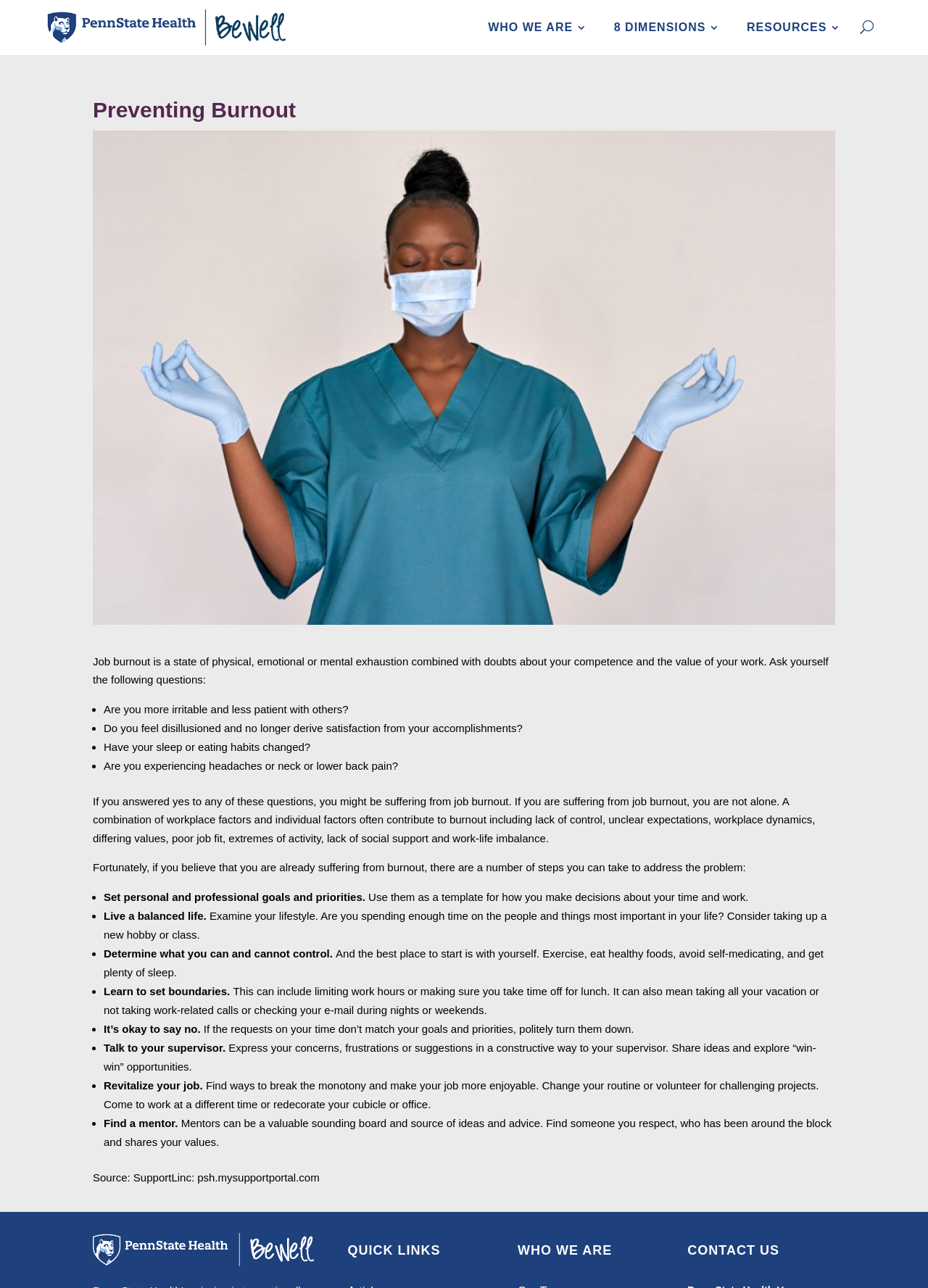What is job burnout?
Provide a concise answer using a single word or phrase based on the image.

Physical, emotional or mental exhaustion